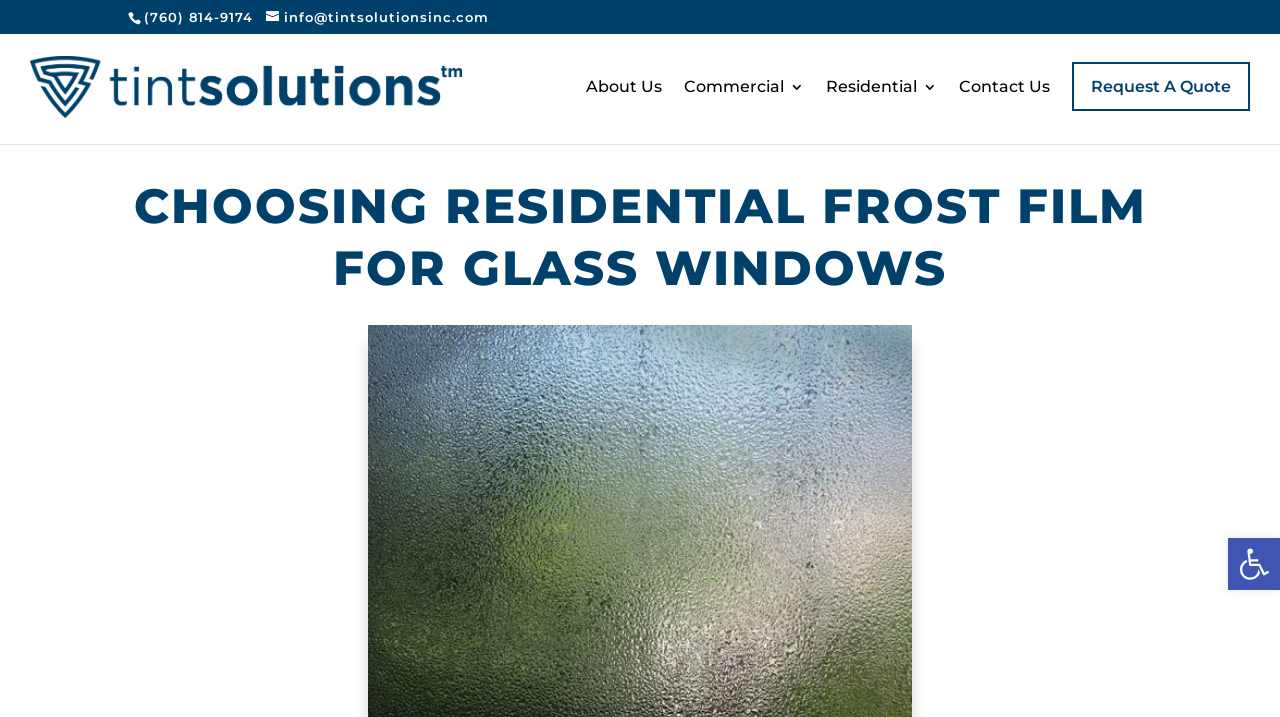What is the purpose of the search box?
Offer a detailed and full explanation in response to the question.

I found the search box by looking at the top section of the webpage, where the search functionality is usually displayed. The search box has a placeholder text 'Search for:', which indicates its purpose.